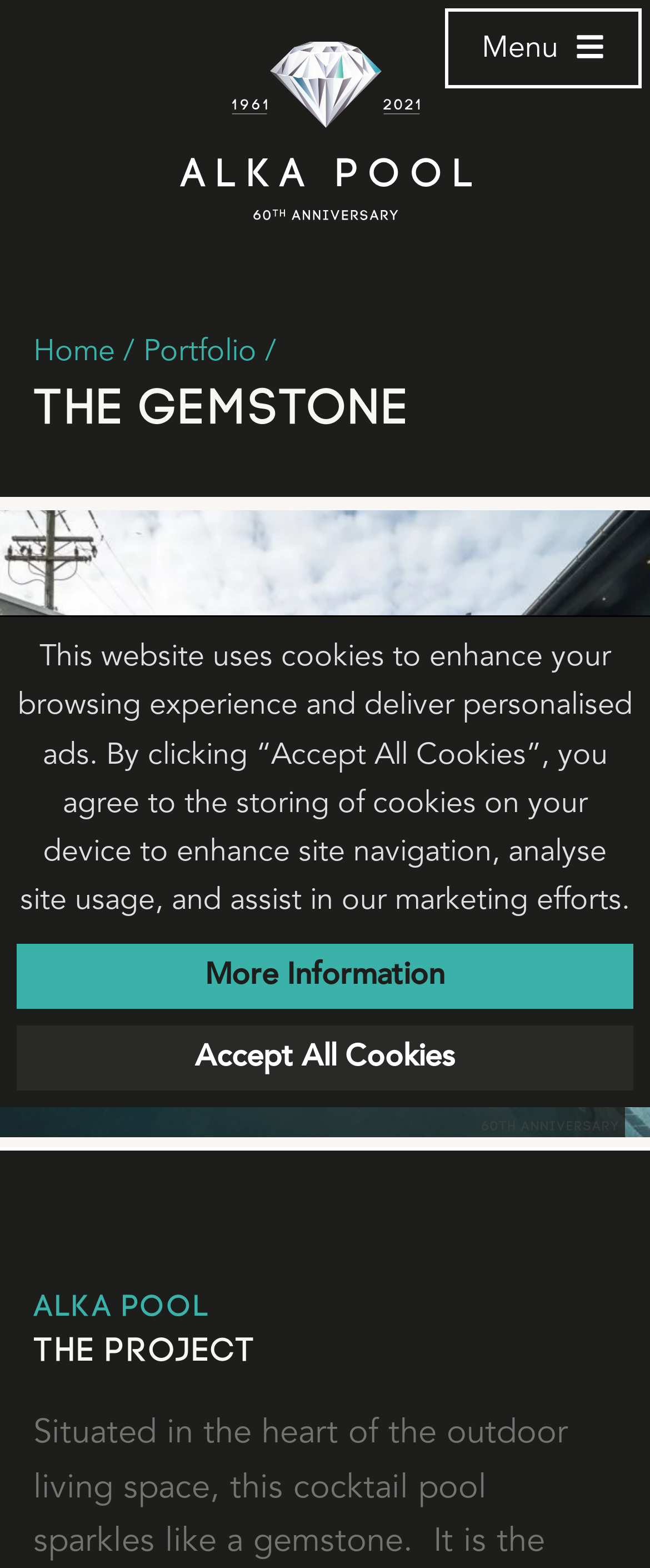Please specify the bounding box coordinates of the clickable section necessary to execute the following command: "open menu".

[0.685, 0.005, 0.987, 0.057]